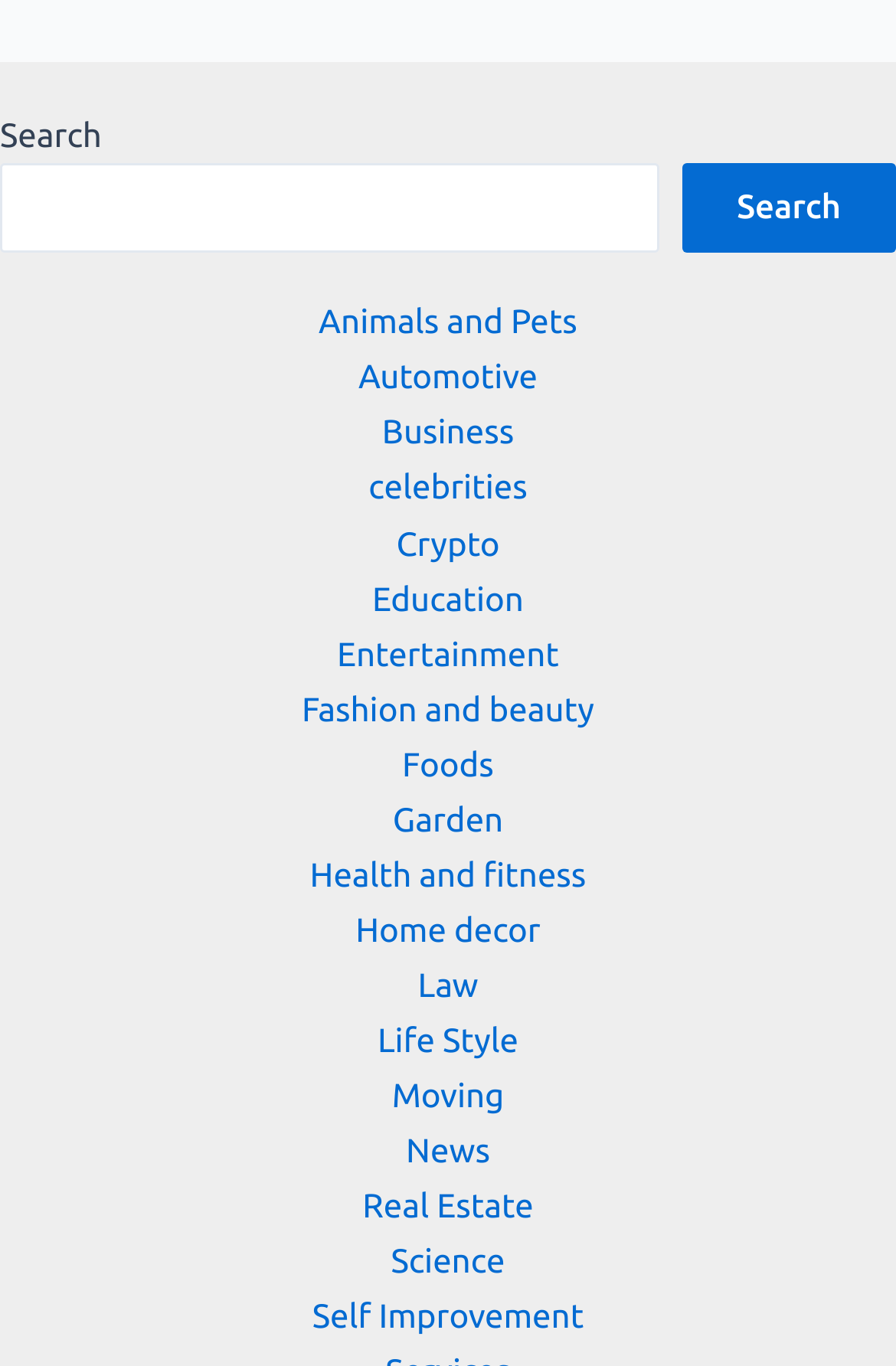What is the purpose of the search box?
Provide a detailed and extensive answer to the question.

The search box is a prominent element on the webpage, and it is accompanied by a 'Search' button. This suggests that the primary function of the search box is to allow users to search for specific topics or keywords within the website.